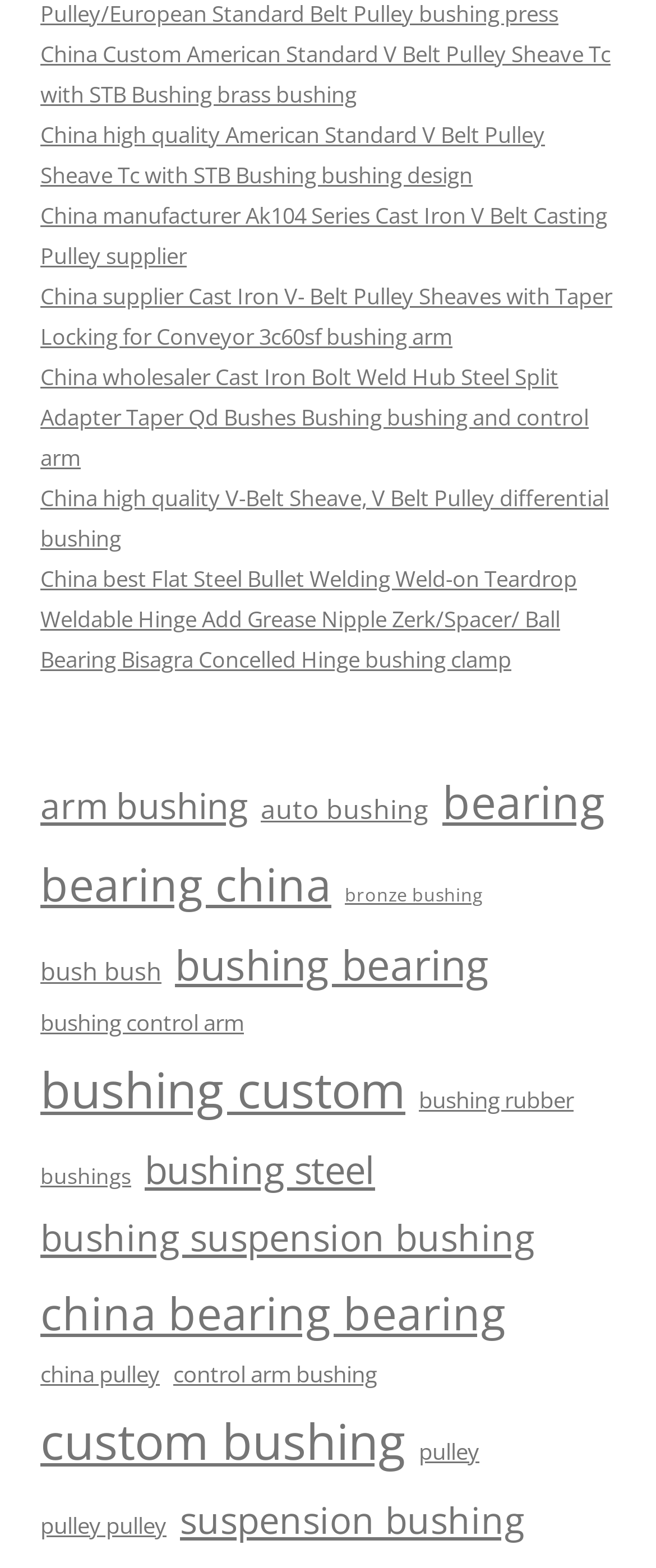Please find the bounding box for the UI element described by: "bearing".

[0.674, 0.485, 0.923, 0.537]